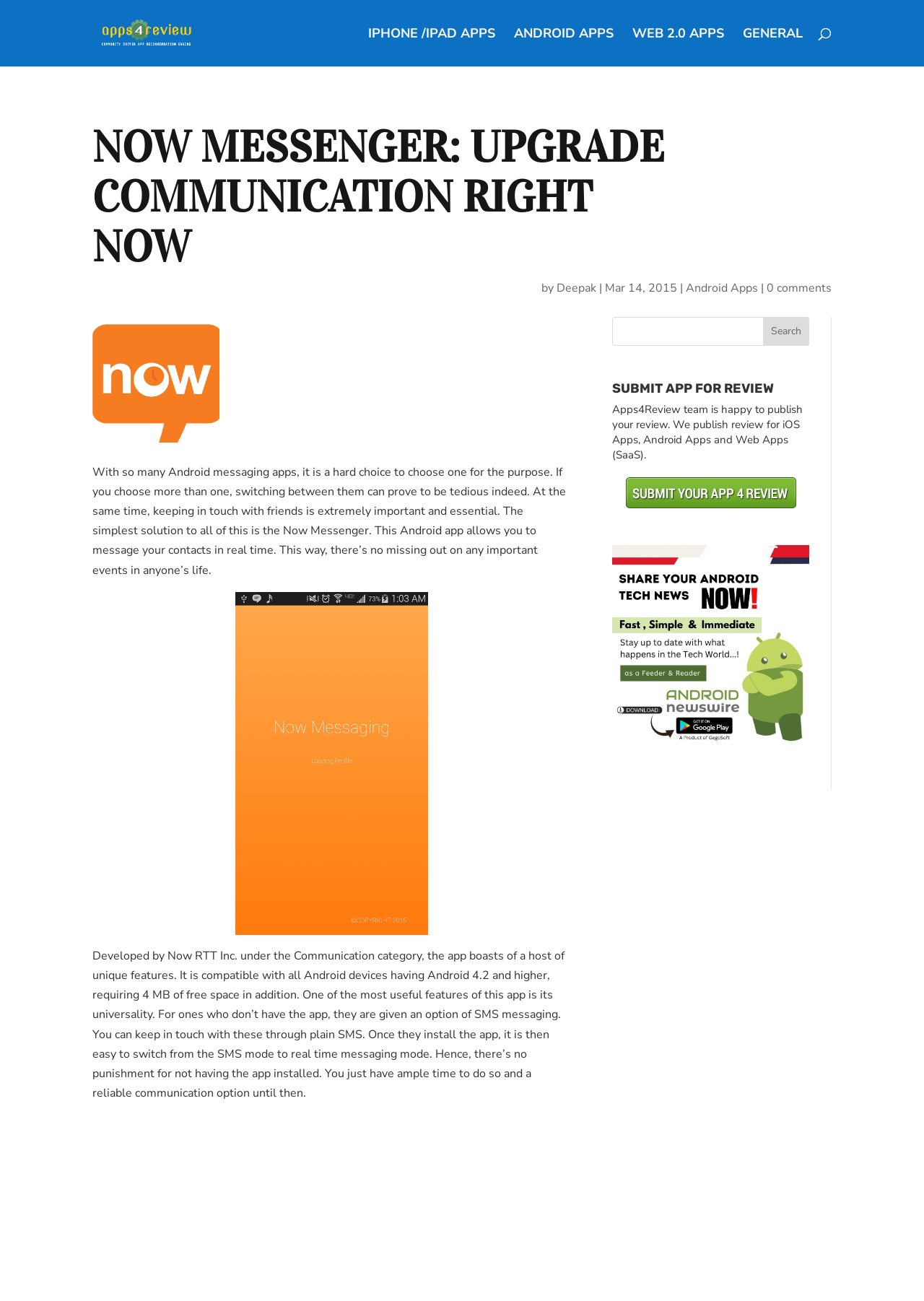What is the purpose of the search bar at the top of the page?
Using the image as a reference, give an elaborate response to the question.

I inferred the purpose of the search bar by looking at its location at the top of the page and the presence of a search button next to it, which suggests that it is meant for searching for apps.